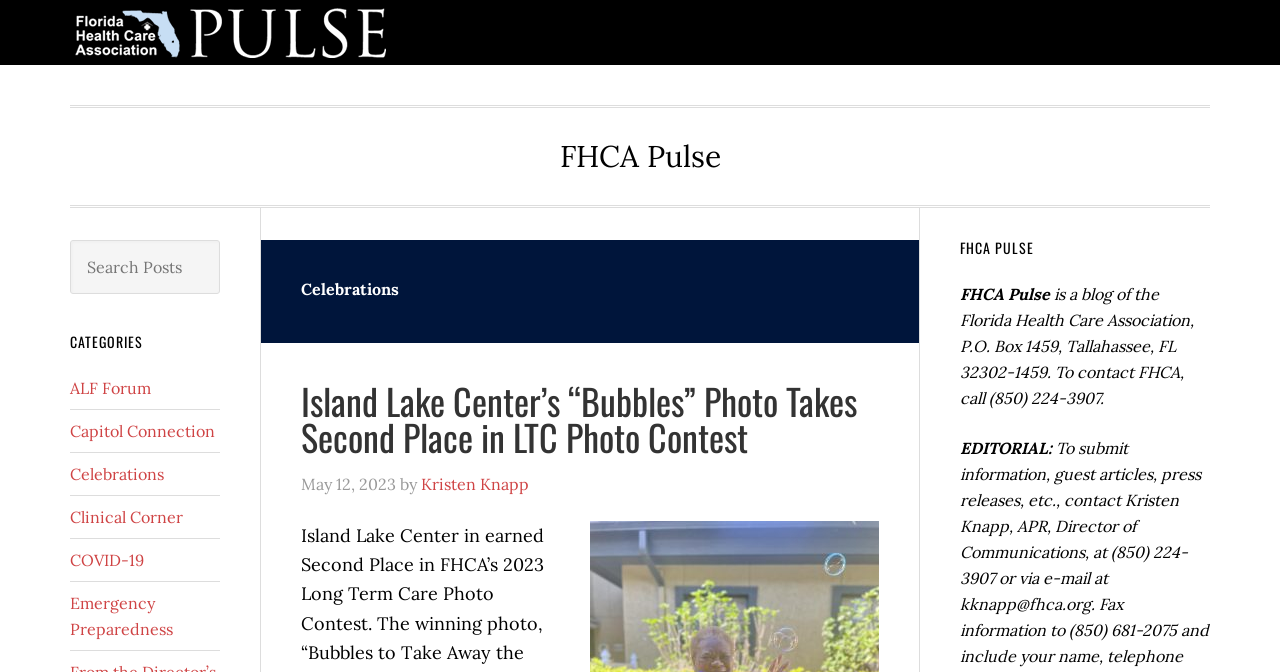What is the purpose of the search box?
Using the image, give a concise answer in the form of a single word or short phrase.

To search posts